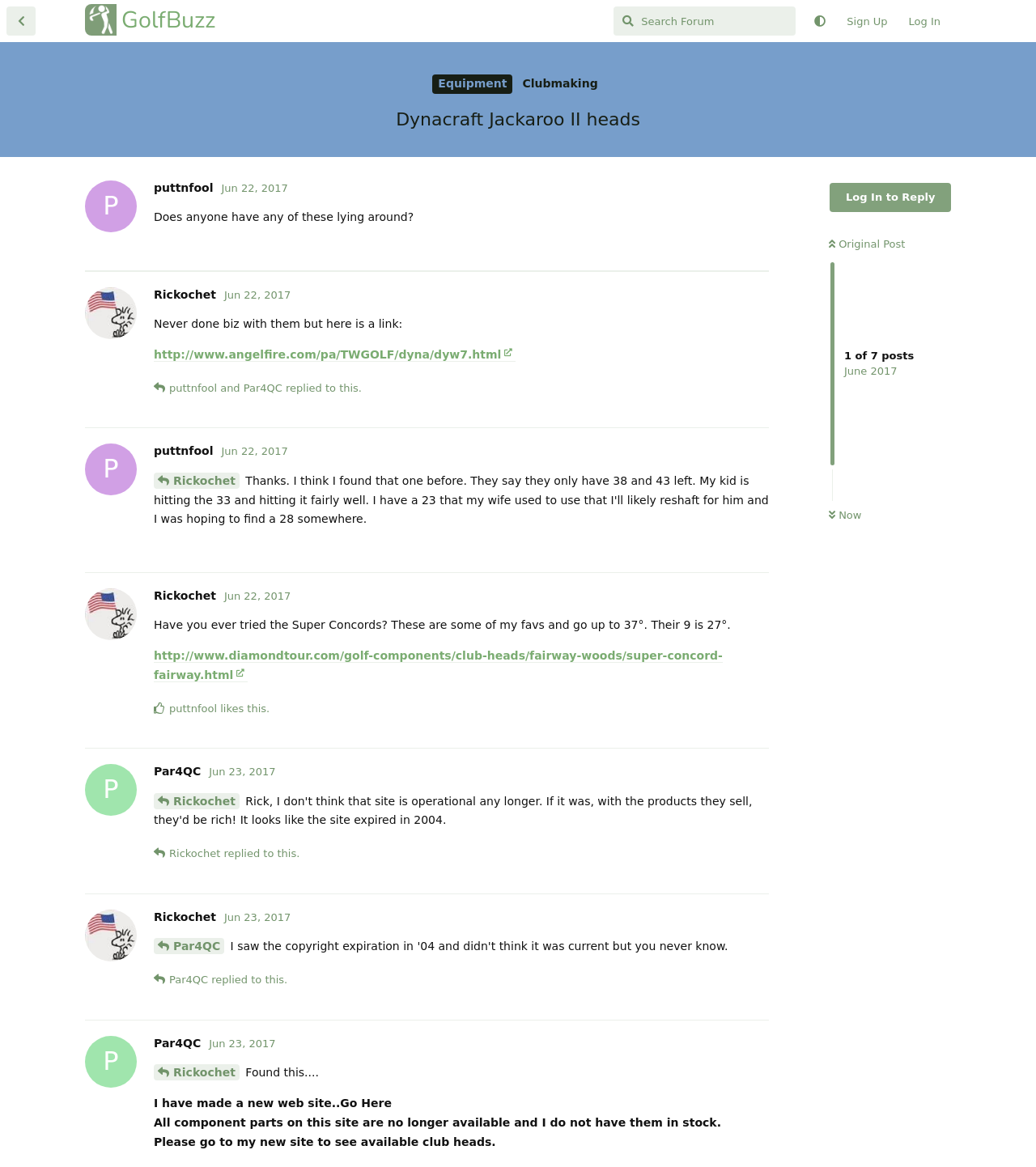Highlight the bounding box coordinates of the element you need to click to perform the following instruction: "Search the forum."

[0.592, 0.006, 0.768, 0.031]